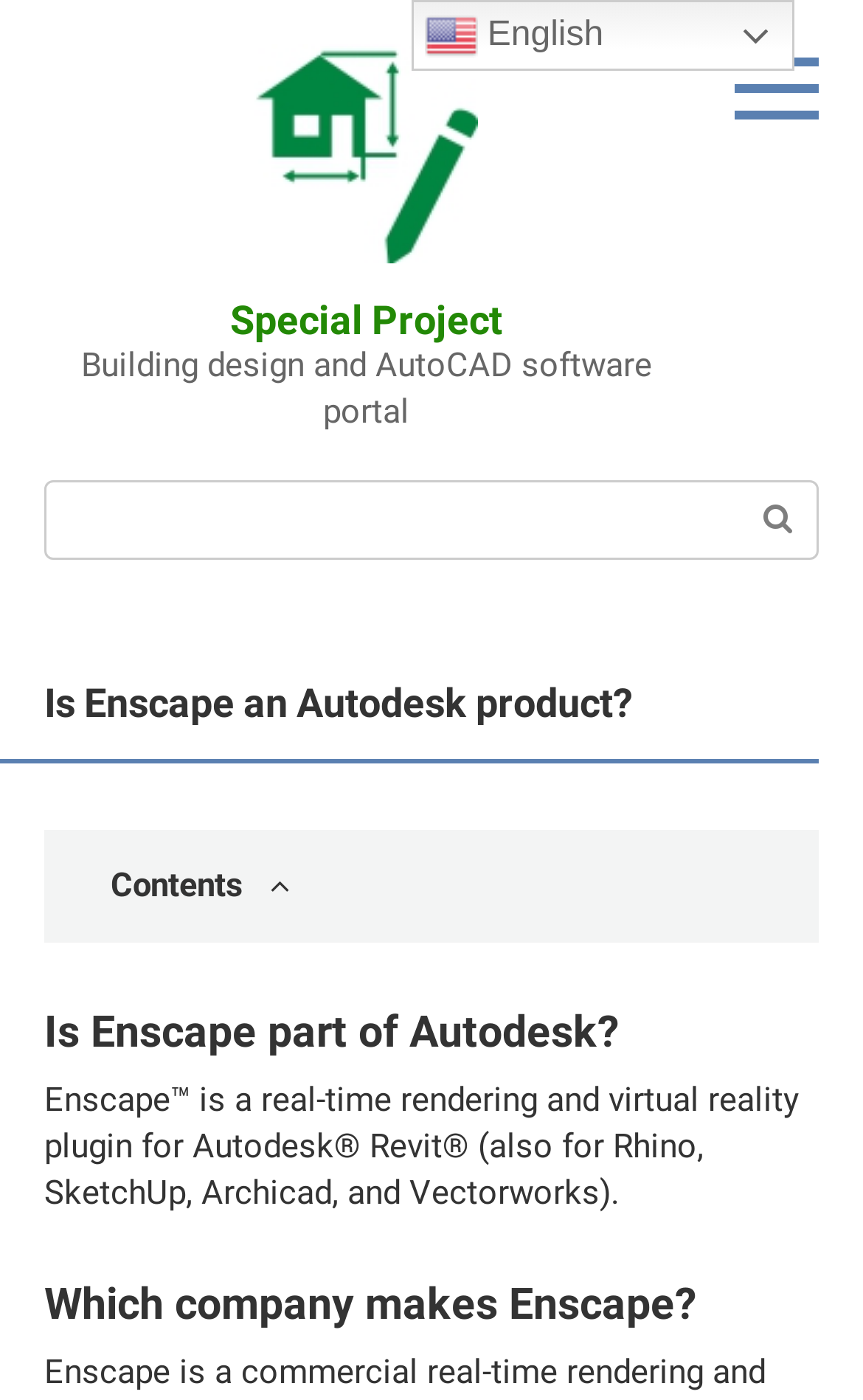Please provide the bounding box coordinate of the region that matches the element description: English. Coordinates should be in the format (top-left x, top-left y, bottom-right x, bottom-right y) and all values should be between 0 and 1.

[0.476, 0.0, 0.92, 0.051]